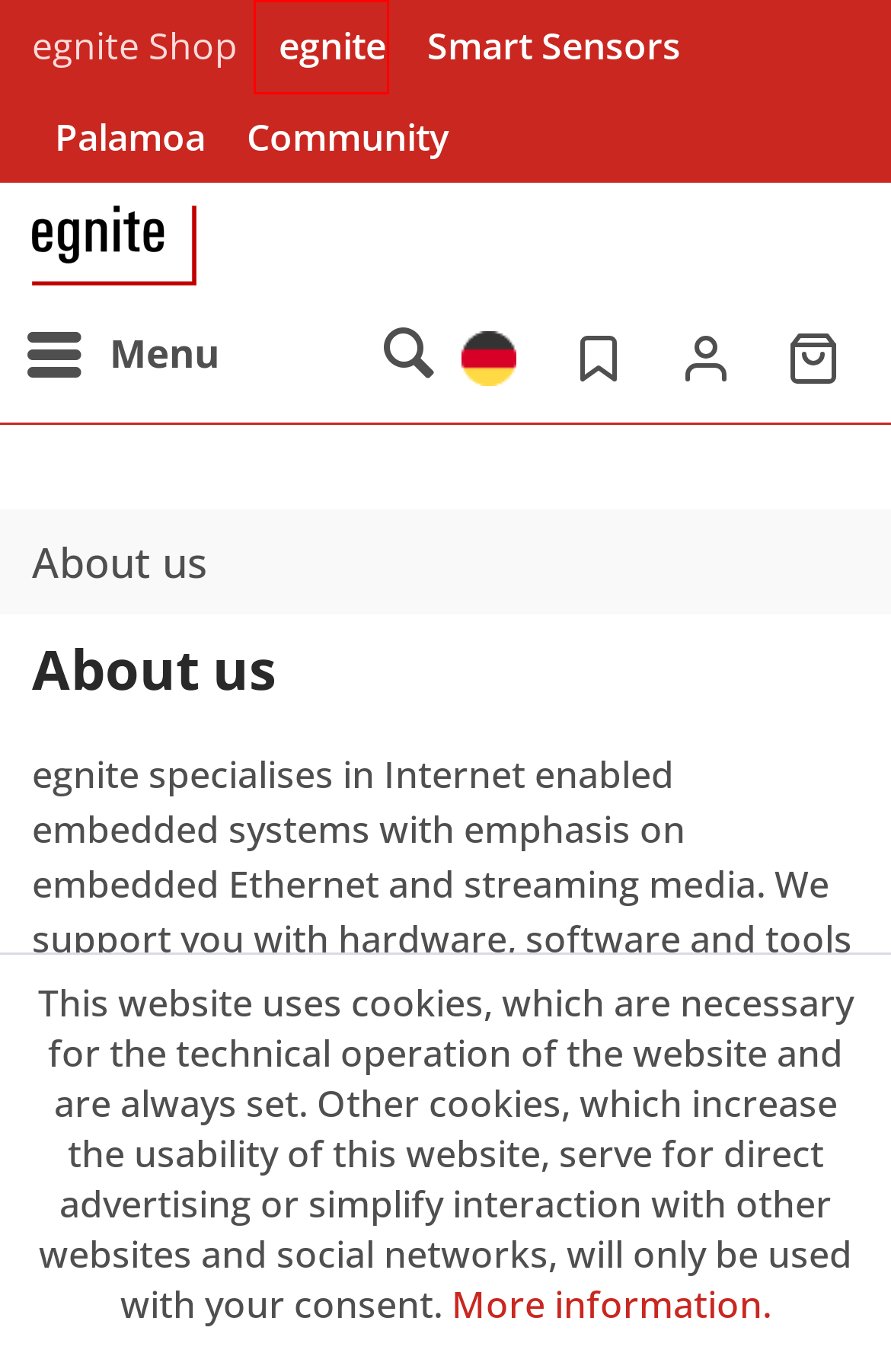Provided is a screenshot of a webpage with a red bounding box around an element. Select the most accurate webpage description for the page that appears after clicking the highlighted element. Here are the candidates:
A. Wish list | egnite Shop
B. Palamoa
C. | NETIO | Manufacturers / Brands | egnite Shop
D. Home | egnite Forum
E. egnite Shop
F. egnite GmbH
G. Privacy | egnite Shop
H. Shopping cart | egnite Shop

F